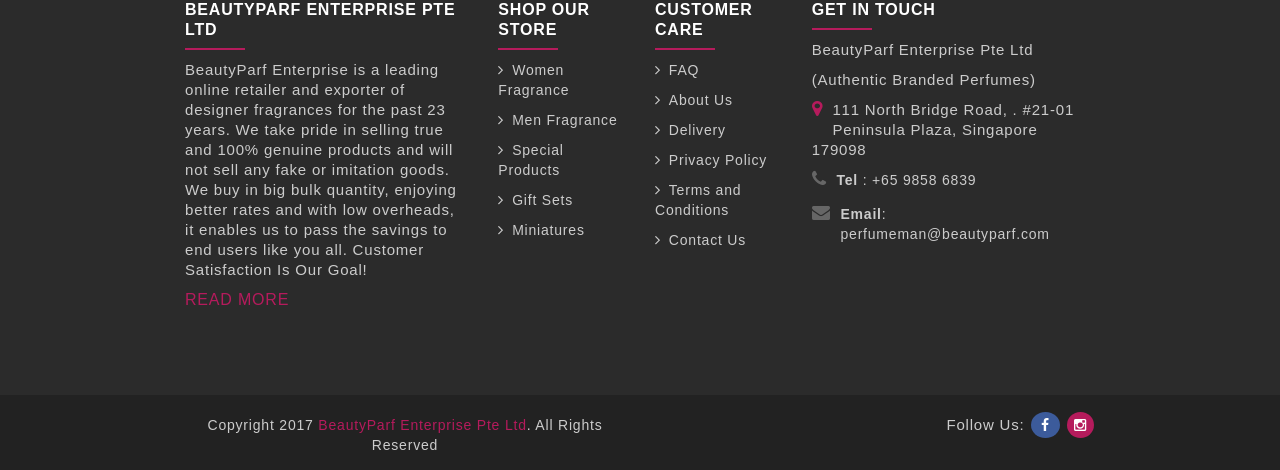Specify the bounding box coordinates for the region that must be clicked to perform the given instruction: "View FAQs".

[0.522, 0.132, 0.546, 0.166]